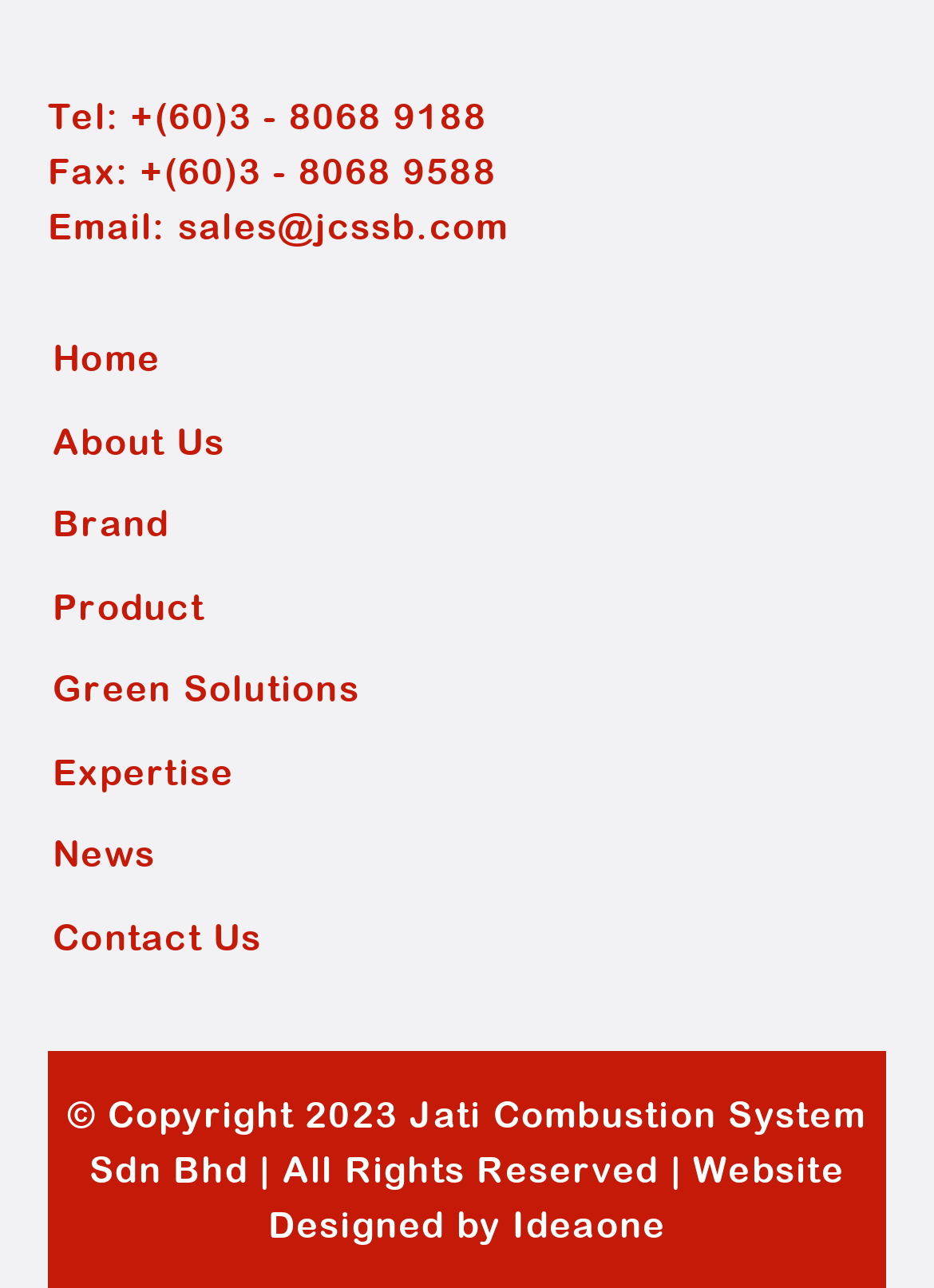Find the bounding box coordinates of the element's region that should be clicked in order to follow the given instruction: "Click the 'Home' link". The coordinates should consist of four float numbers between 0 and 1, i.e., [left, top, right, bottom].

[0.056, 0.262, 0.172, 0.294]